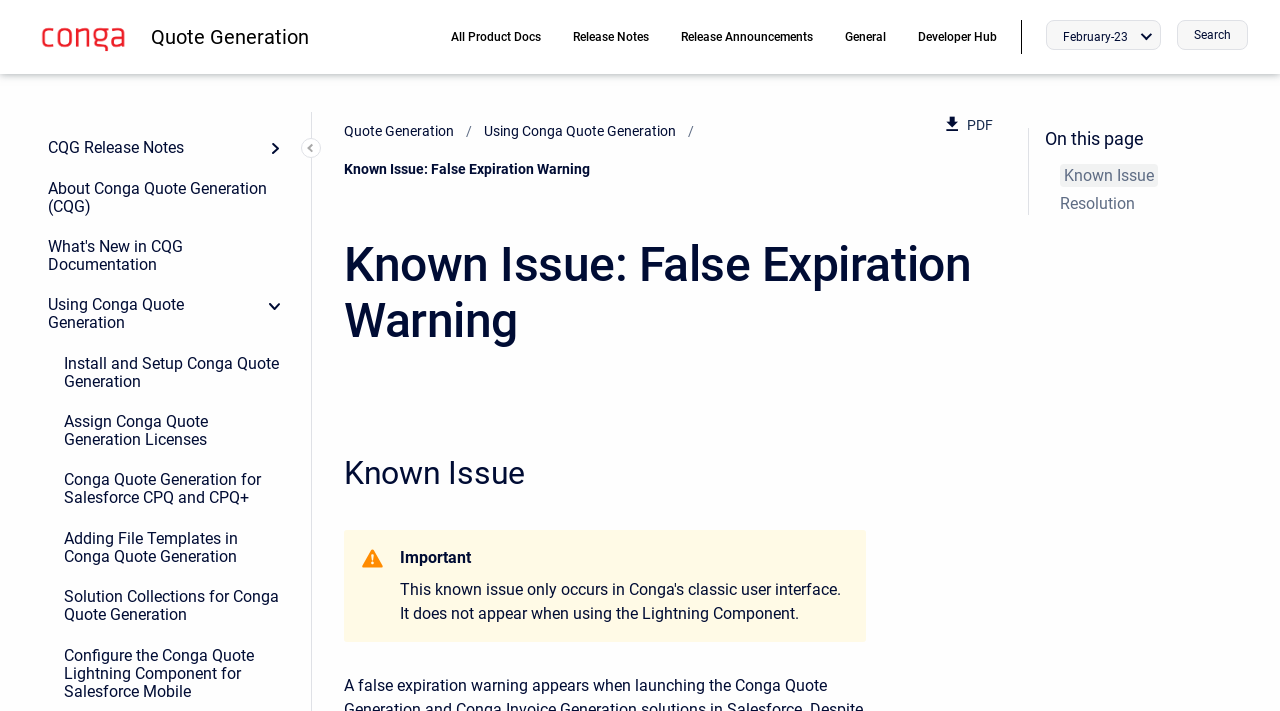Find the bounding box coordinates of the clickable region needed to perform the following instruction: "search". The coordinates should be provided as four float numbers between 0 and 1, i.e., [left, top, right, bottom].

[0.92, 0.028, 0.975, 0.07]